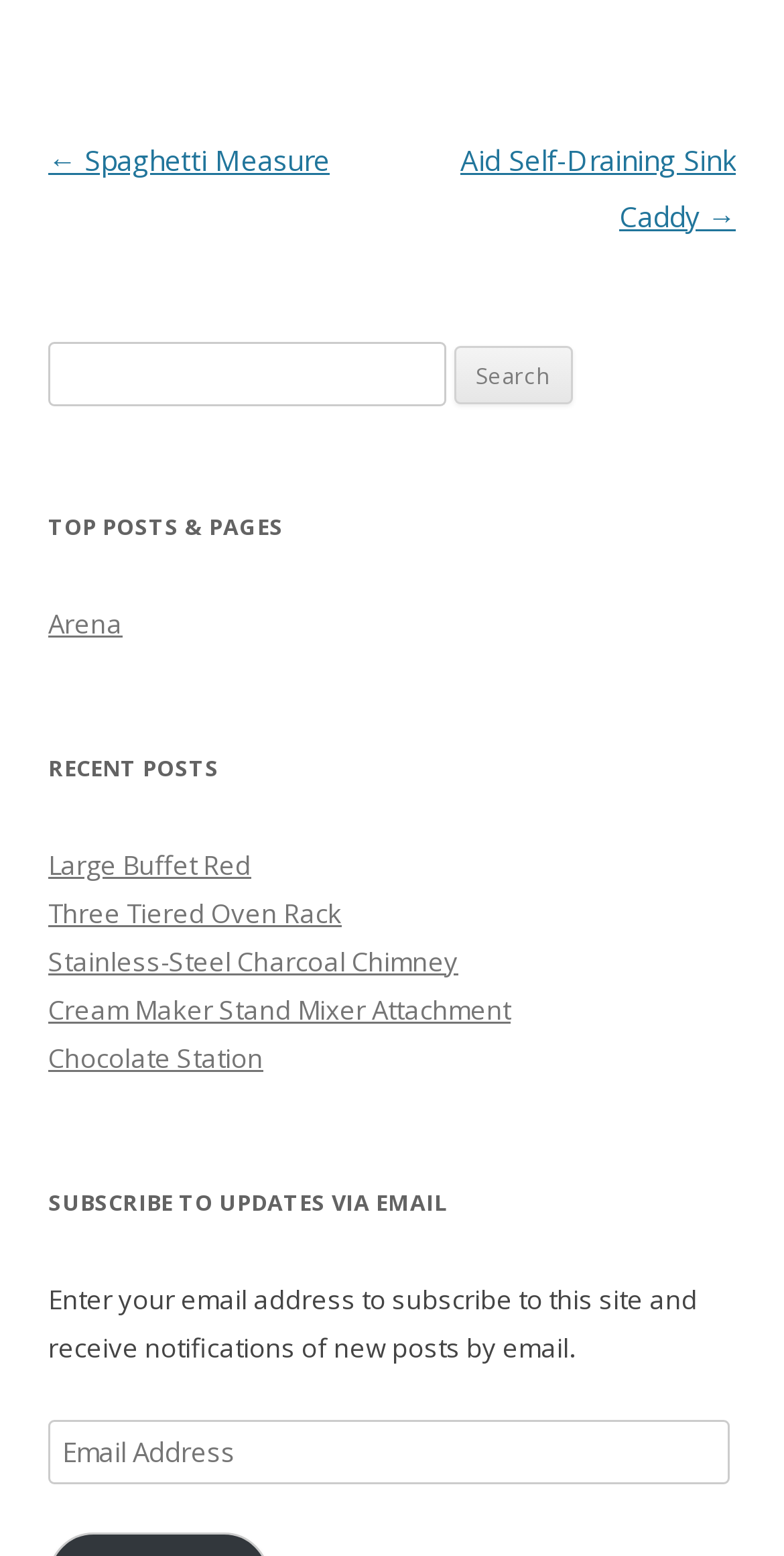Please determine the bounding box coordinates of the element to click on in order to accomplish the following task: "View the post 'Large Buffet Red'". Ensure the coordinates are four float numbers ranging from 0 to 1, i.e., [left, top, right, bottom].

[0.062, 0.544, 0.321, 0.567]